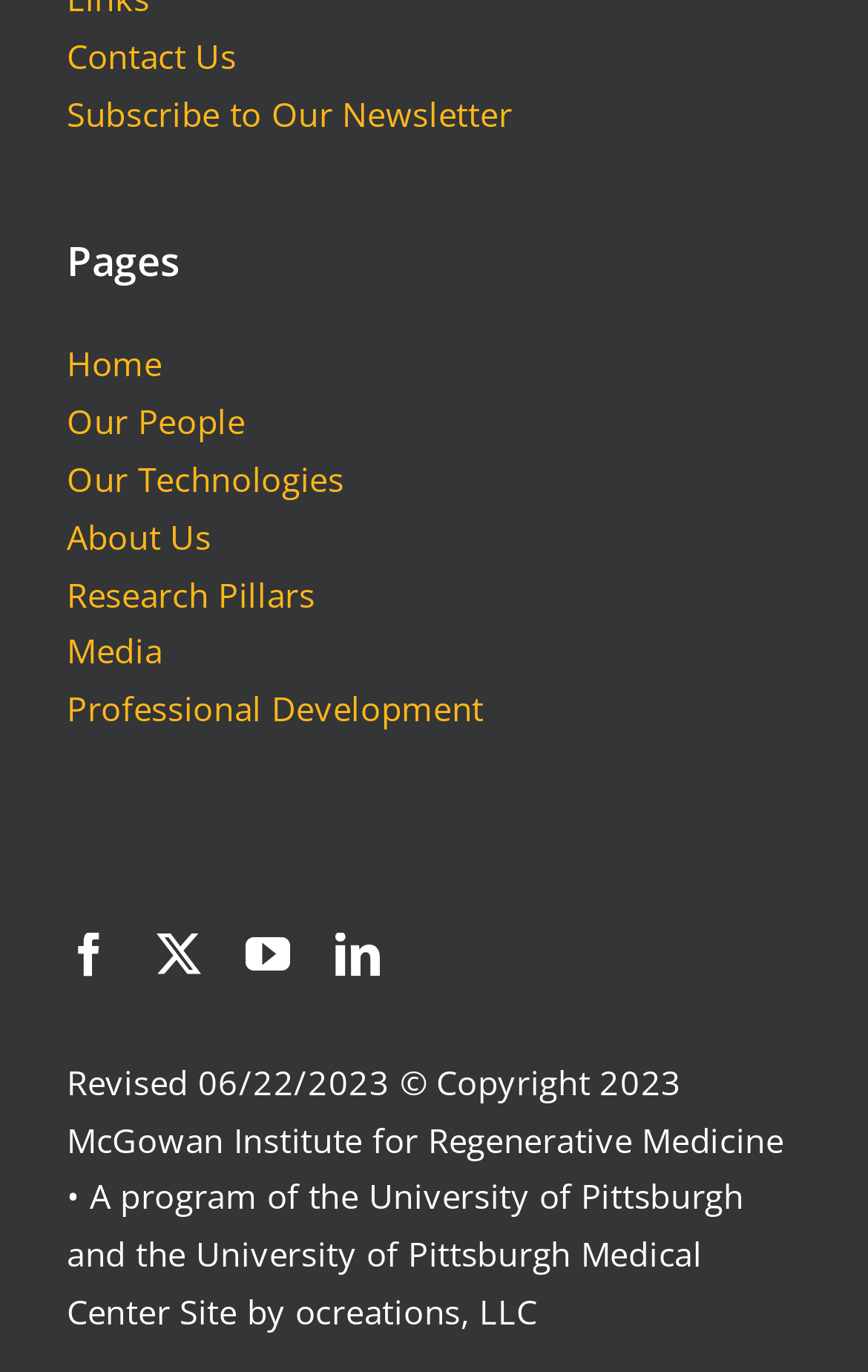Please find the bounding box coordinates of the element that needs to be clicked to perform the following instruction: "check facebook social media". The bounding box coordinates should be four float numbers between 0 and 1, represented as [left, top, right, bottom].

[0.077, 0.68, 0.129, 0.712]